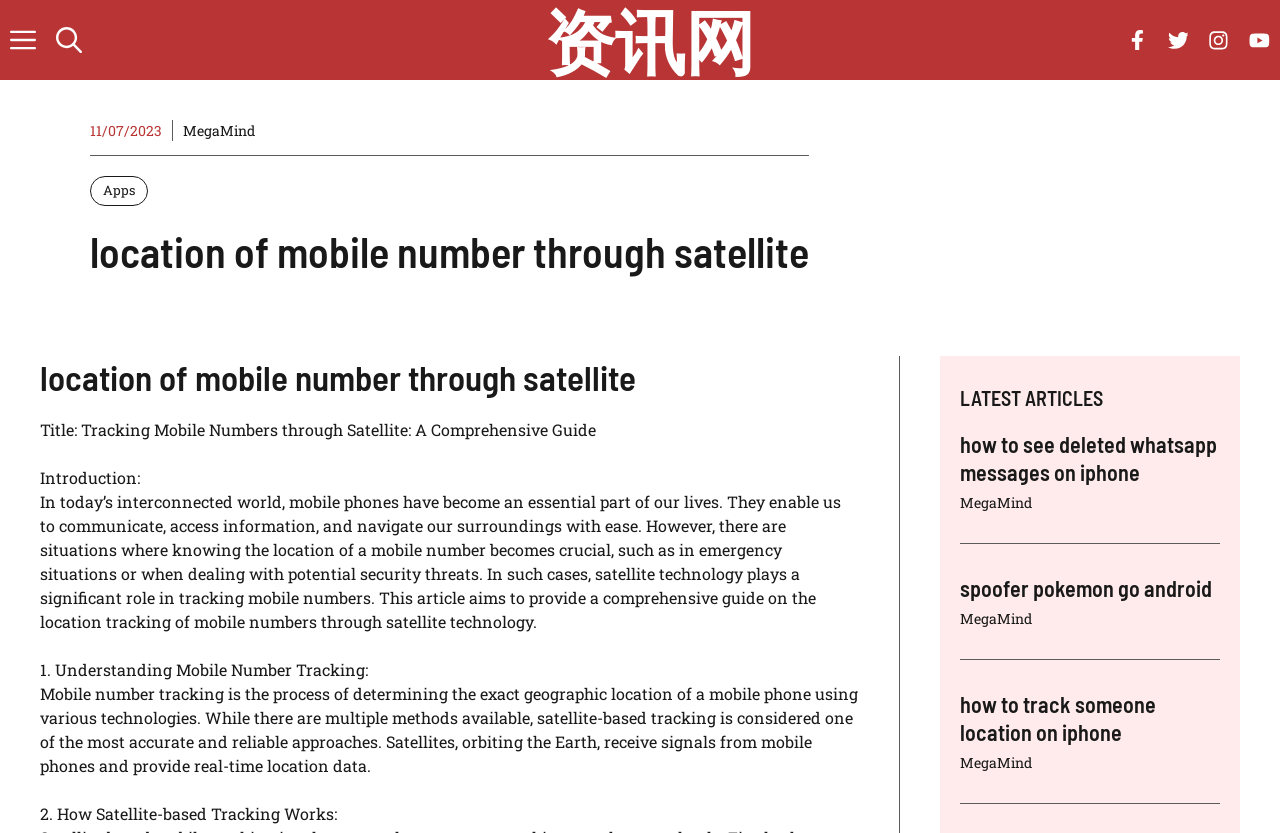How many methods are available for mobile number tracking?
Please respond to the question with a detailed and thorough explanation.

The webpage mentions that there are multiple methods available for mobile number tracking, but it specifically focuses on satellite-based tracking, which is considered one of the most accurate and reliable approaches.